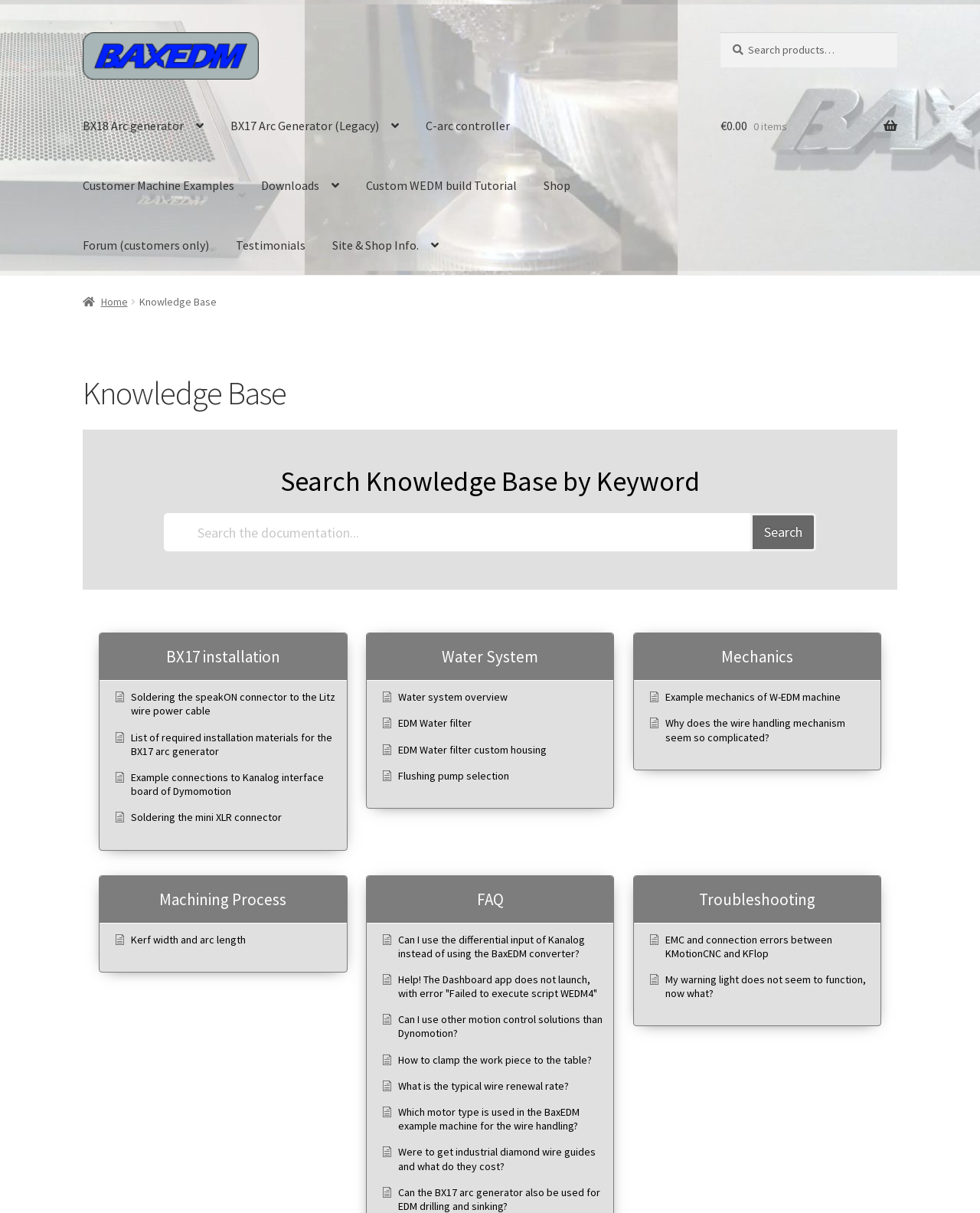Create a detailed summary of the webpage's content and design.

The webpage is a knowledge base for BaxEDM, a company that appears to be related to electrical discharge machining (EDM). At the top of the page, there are two "Skip to" links, one for navigation and one for content, followed by a link to the BaxEDM homepage, which includes an image of the company's logo.

To the right of the logo, there is a search bar with a placeholder text "Search for:" and a search button. Below the search bar, there is a primary navigation menu with several links, including "BX18 Arc generator", "BX17 Arc Generator (Legacy)", "C-arc controller", and others.

On the right side of the page, there is a link to the shopping cart, which currently has 0 items and a total of €0.00. Below the navigation menu, there is a breadcrumbs navigation section, which shows the current location as "Home > Knowledge Base".

The main content of the page is divided into several sections, each with a heading. The first section is a search function for the knowledge base, where users can enter keywords to search for relevant articles. Below the search function, there are several headings, including "BX17 installation", "Water System", "Mechanics", "Machining Process", "FAQ", and "Troubleshooting", which likely link to relevant articles or guides within the knowledge base.